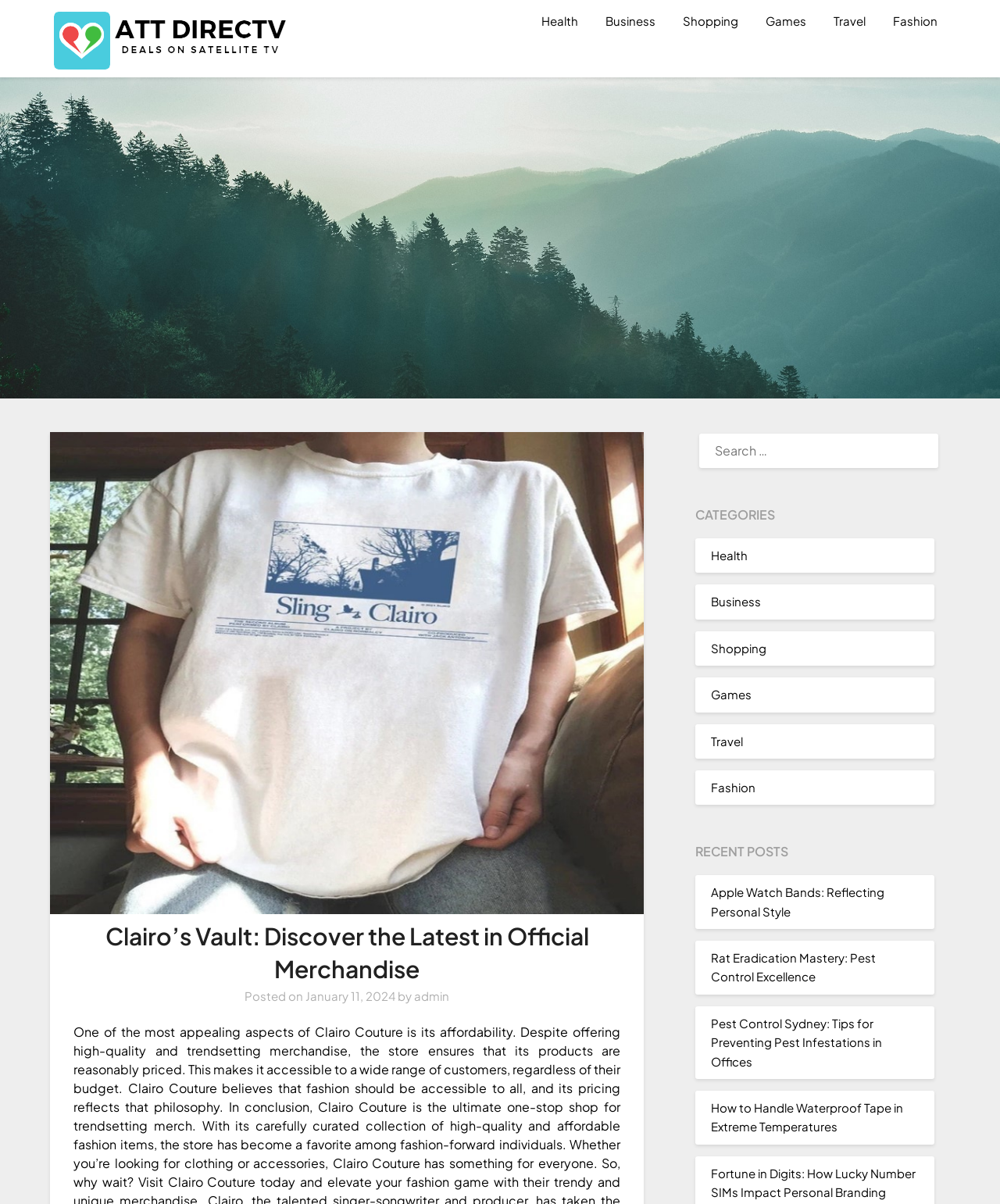Use the information in the screenshot to answer the question comprehensively: What is the date of the latest post?

I looked for the date mentioned near the top of the page, which is 'Posted on January 11, 2024', so the date of the latest post is January 11, 2024.